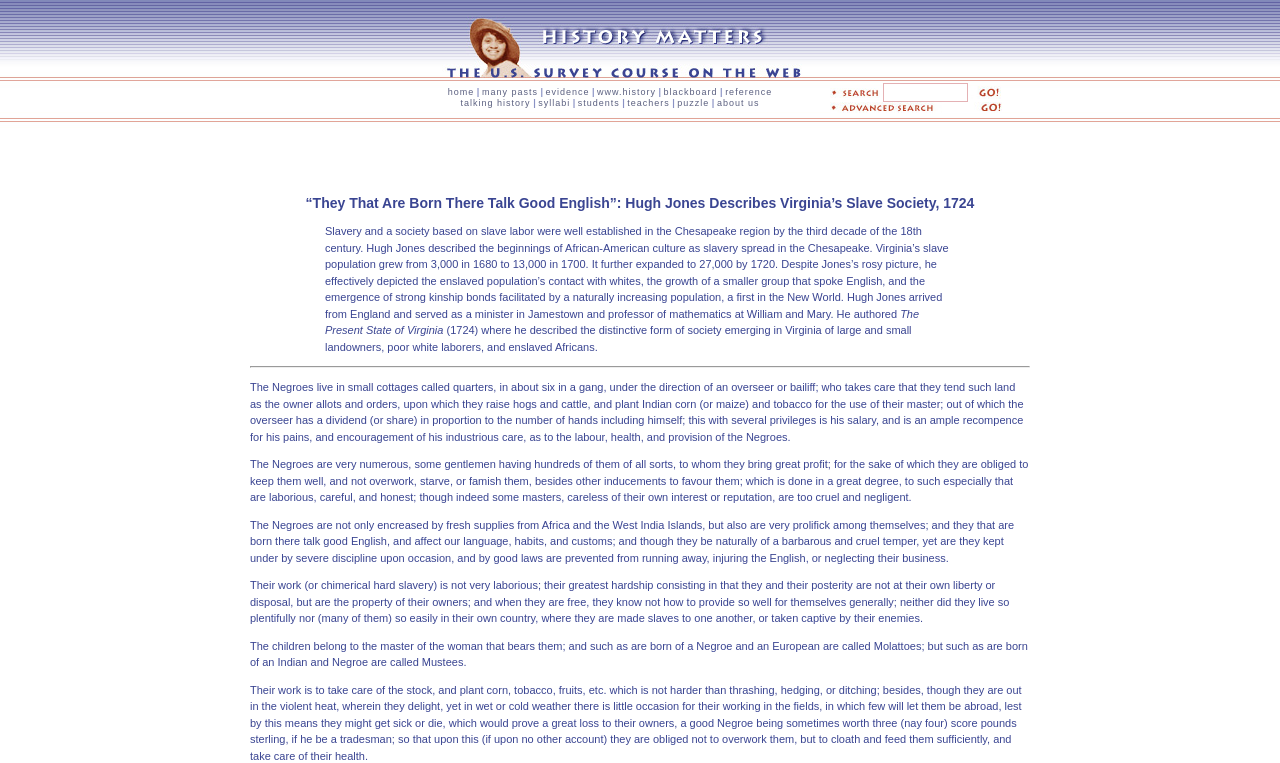Please identify the bounding box coordinates of the element's region that I should click in order to complete the following instruction: "click on 'many pasts' link". The bounding box coordinates consist of four float numbers between 0 and 1, i.e., [left, top, right, bottom].

[0.376, 0.114, 0.42, 0.127]